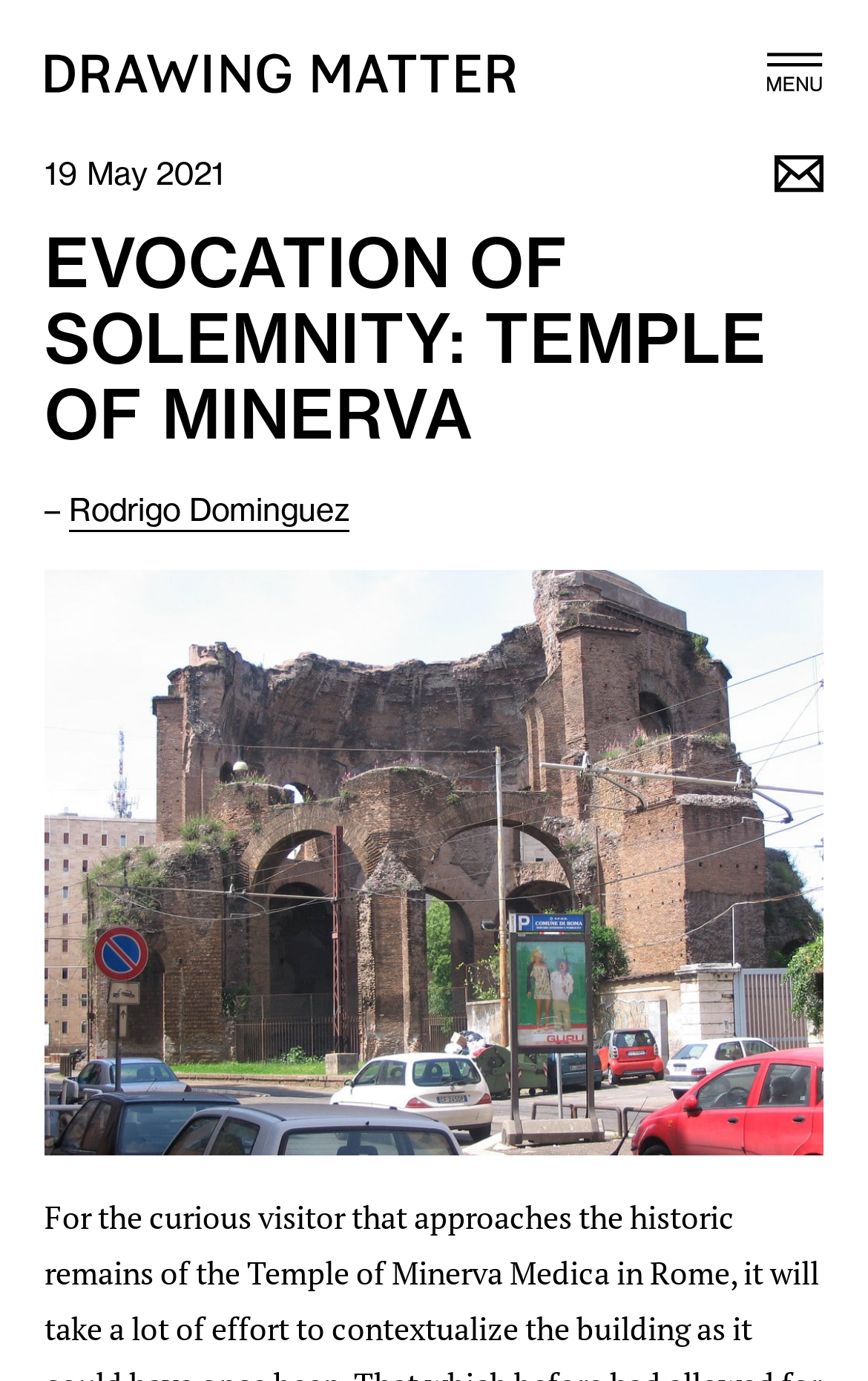Show the bounding box coordinates for the element that needs to be clicked to execute the following instruction: "Click on the EXHIBITIONS link". Provide the coordinates in the form of four float numbers between 0 and 1, i.e., [left, top, right, bottom].

[0.051, 0.013, 0.341, 0.048]